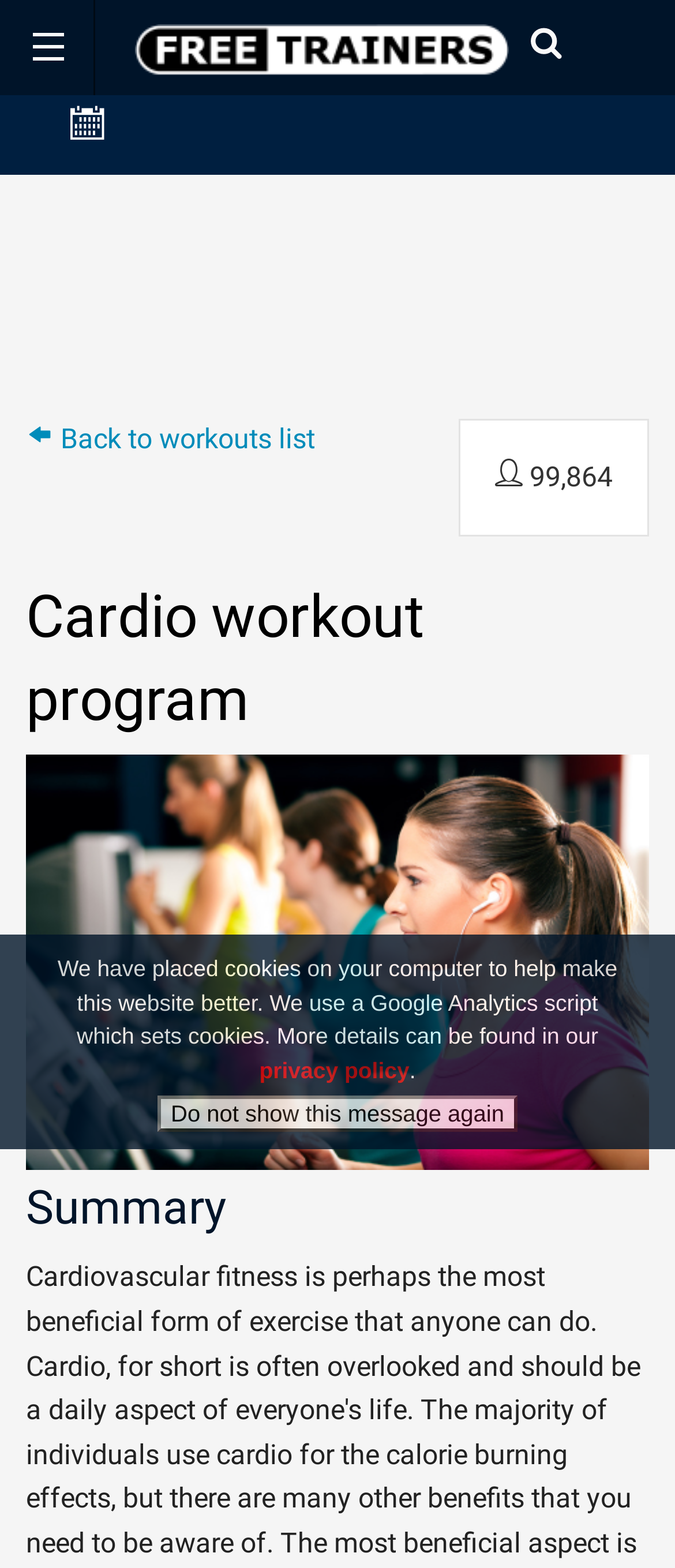Calculate the bounding box coordinates for the UI element based on the following description: "aria-label="Advertisement" name="aswift_1" title="Advertisement"". Ensure the coordinates are four float numbers between 0 and 1, i.e., [left, top, right, bottom].

[0.09, 0.123, 0.91, 0.233]